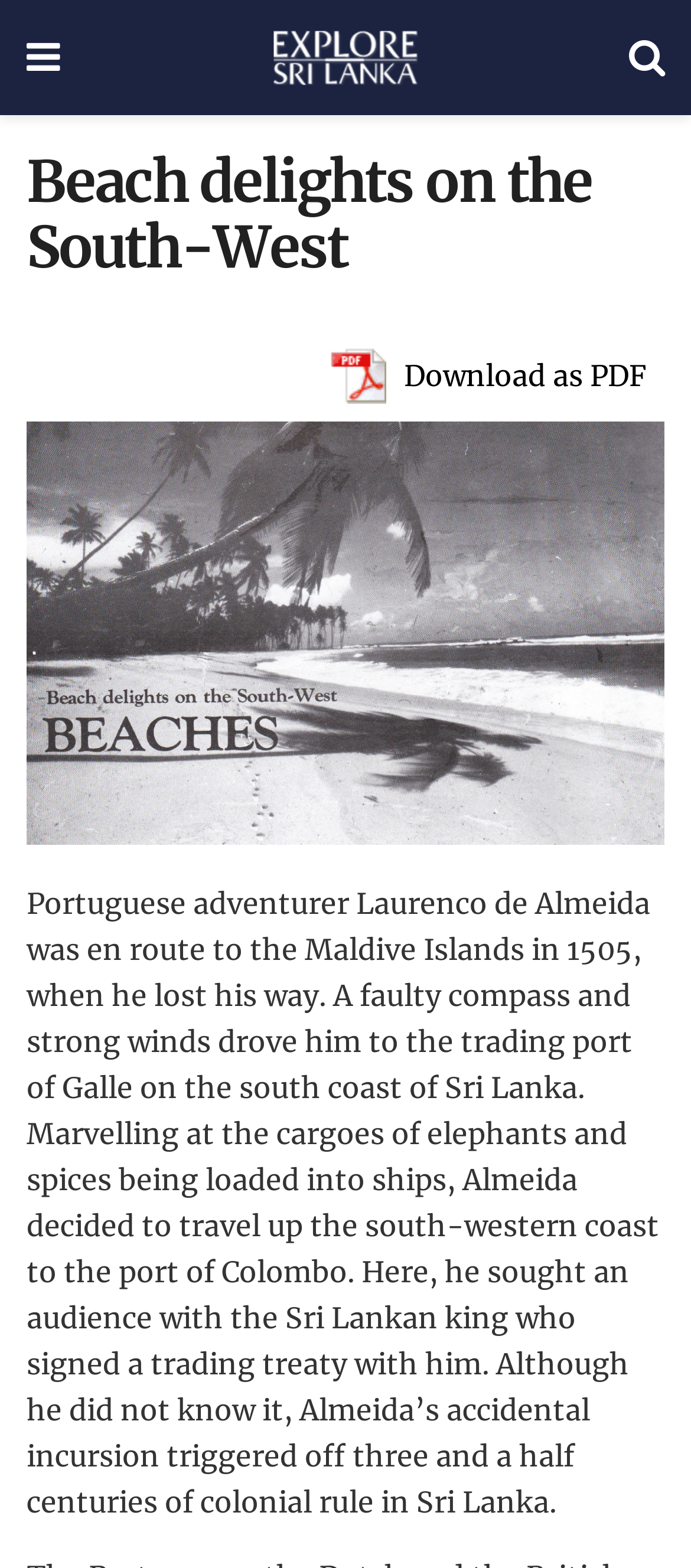How long did colonial rule last in Sri Lanka?
Using the image, provide a concise answer in one word or a short phrase.

Three and a half centuries